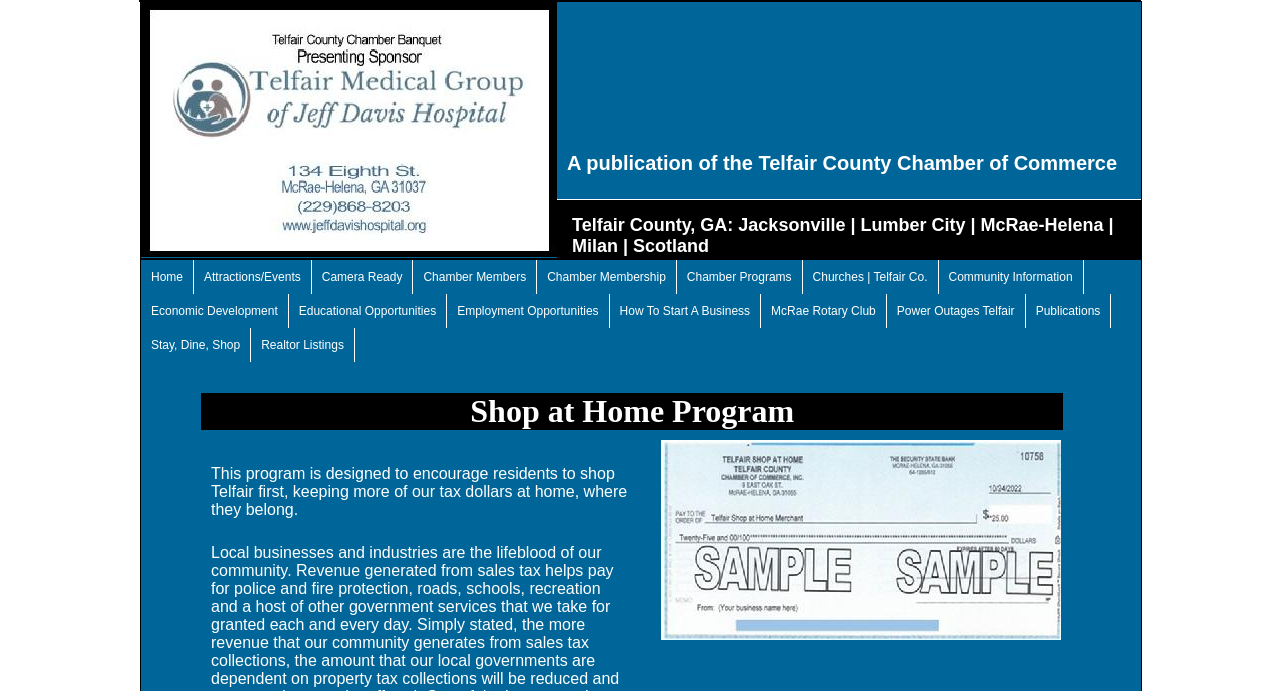Please answer the following query using a single word or phrase: 
What is the title of the table in the Realtor Listings section?

image table